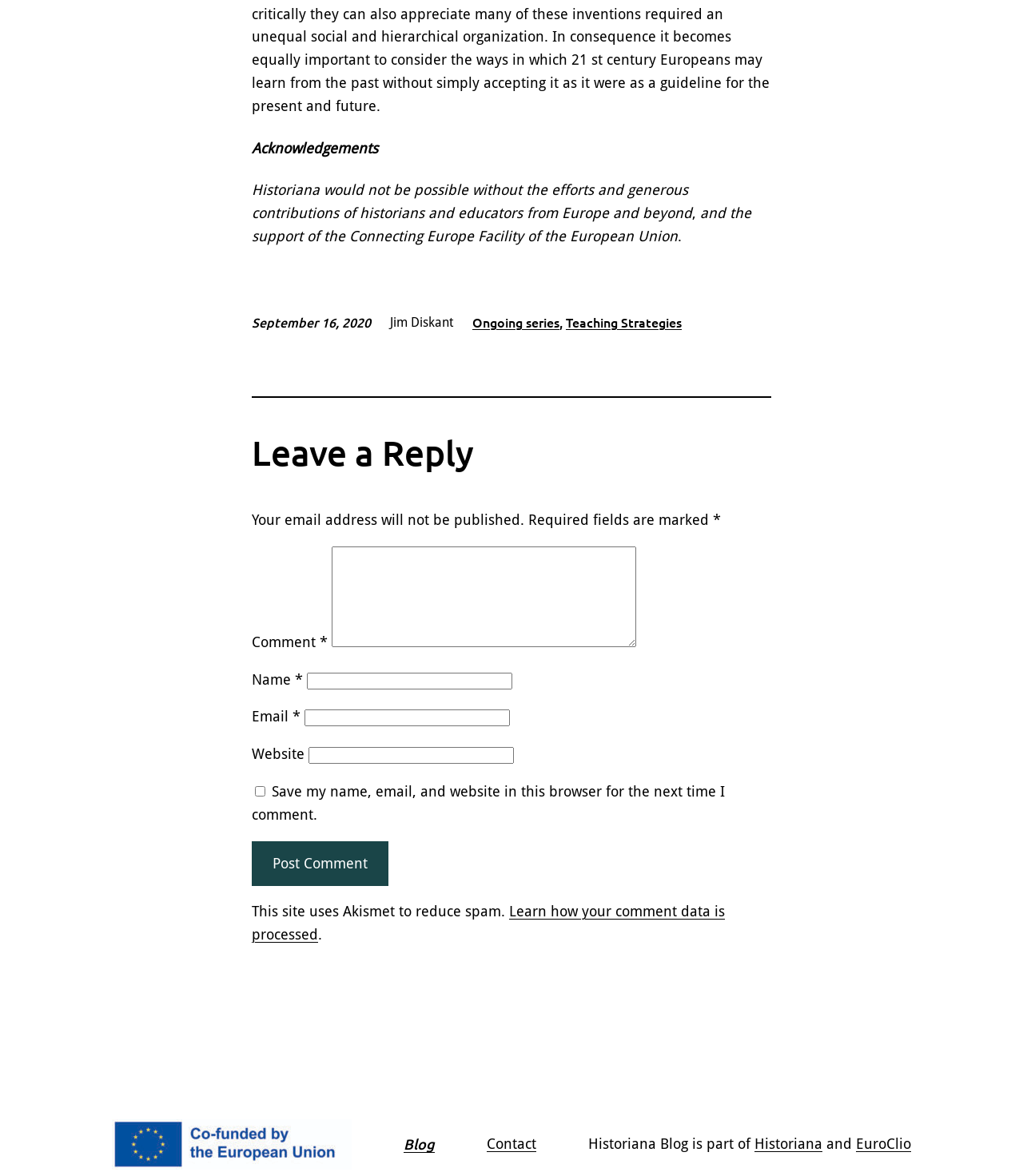Identify the bounding box coordinates of the region I need to click to complete this instruction: "Click on the 'Learn how your comment data is processed' link".

[0.246, 0.768, 0.709, 0.802]